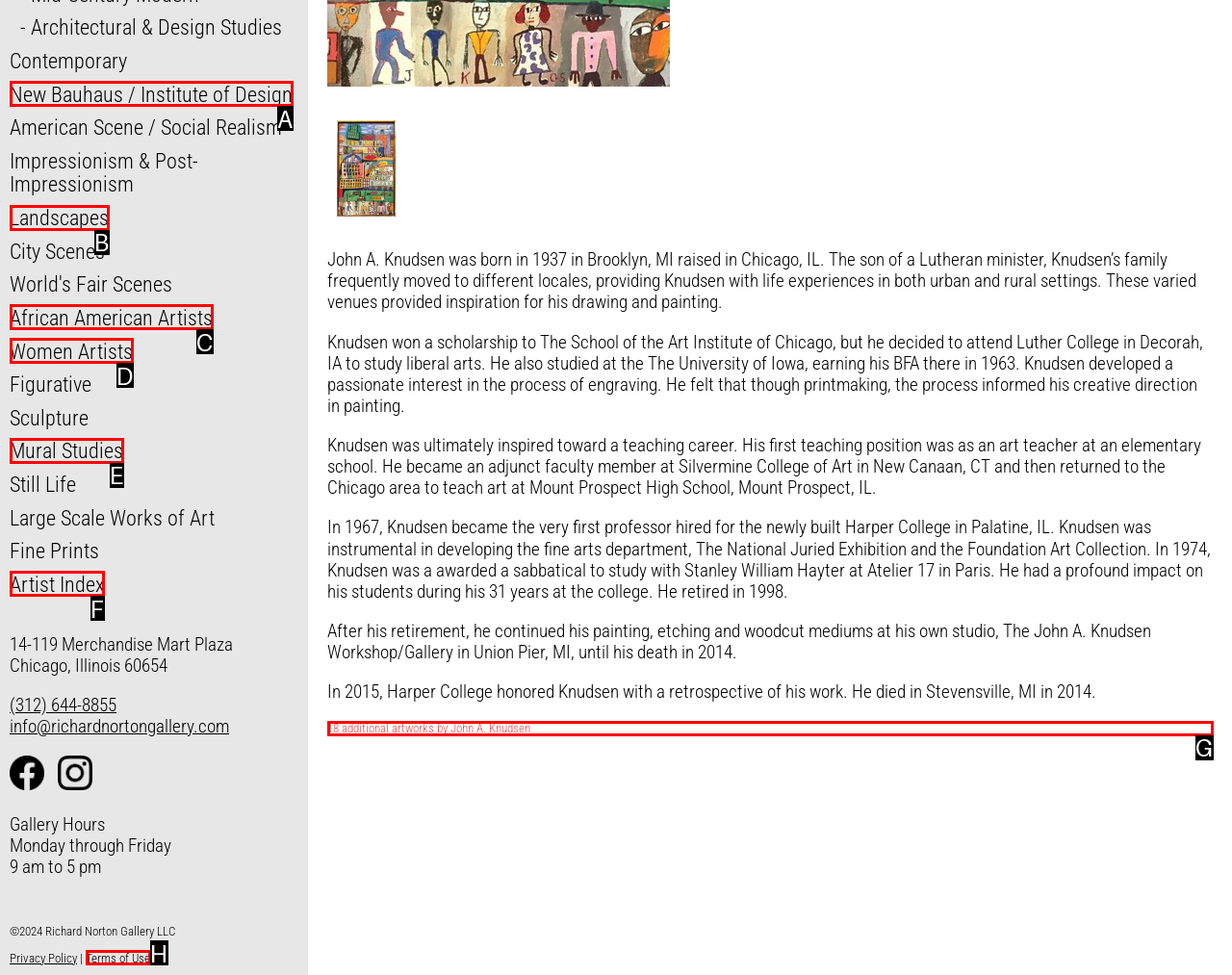Identify the letter corresponding to the UI element that matches this description: Landscapes
Answer using only the letter from the provided options.

B